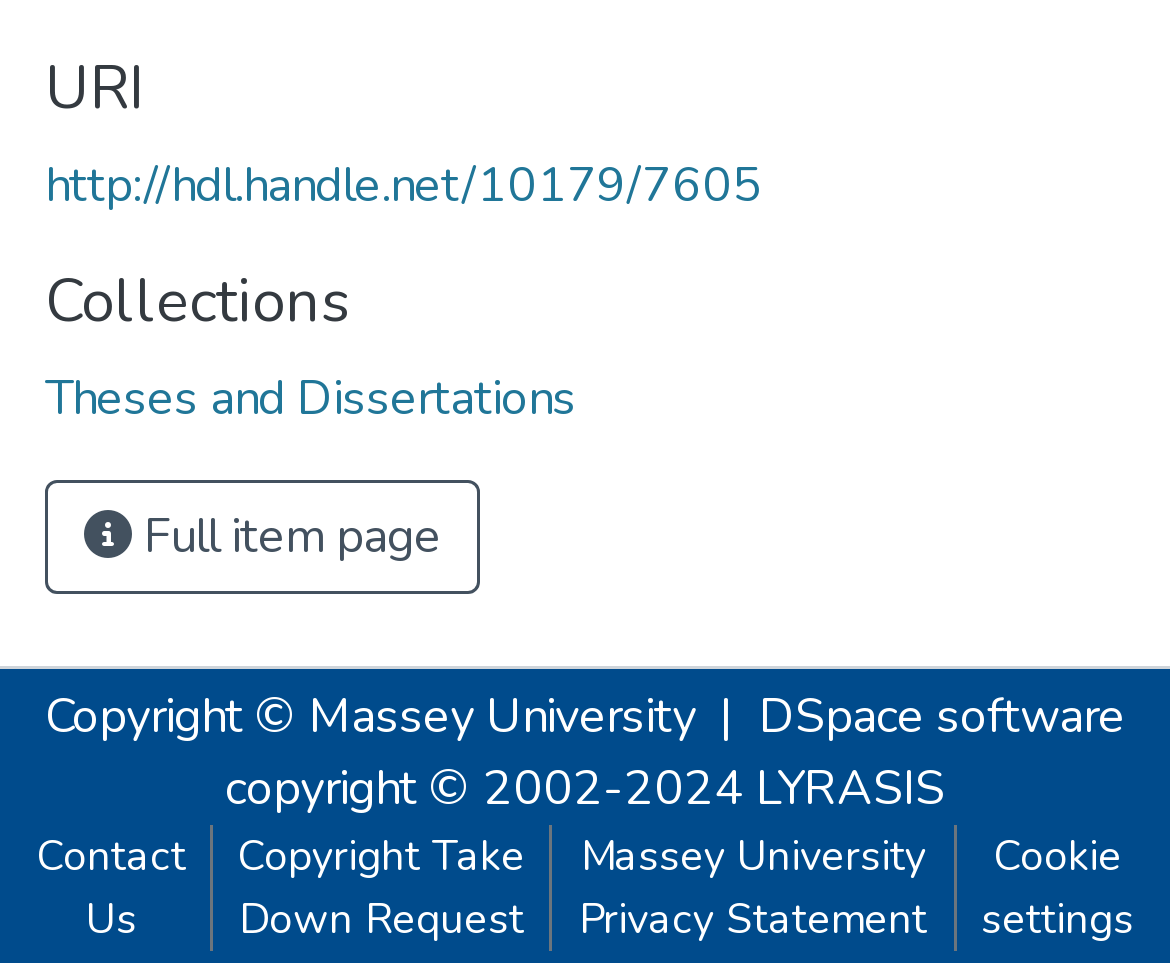What is the name of the university?
Please use the image to deliver a detailed and complete answer.

I found the answer by looking at the link 'Massey University Privacy Statement' at the bottom of the page, which suggests that the webpage is related to Massey University.